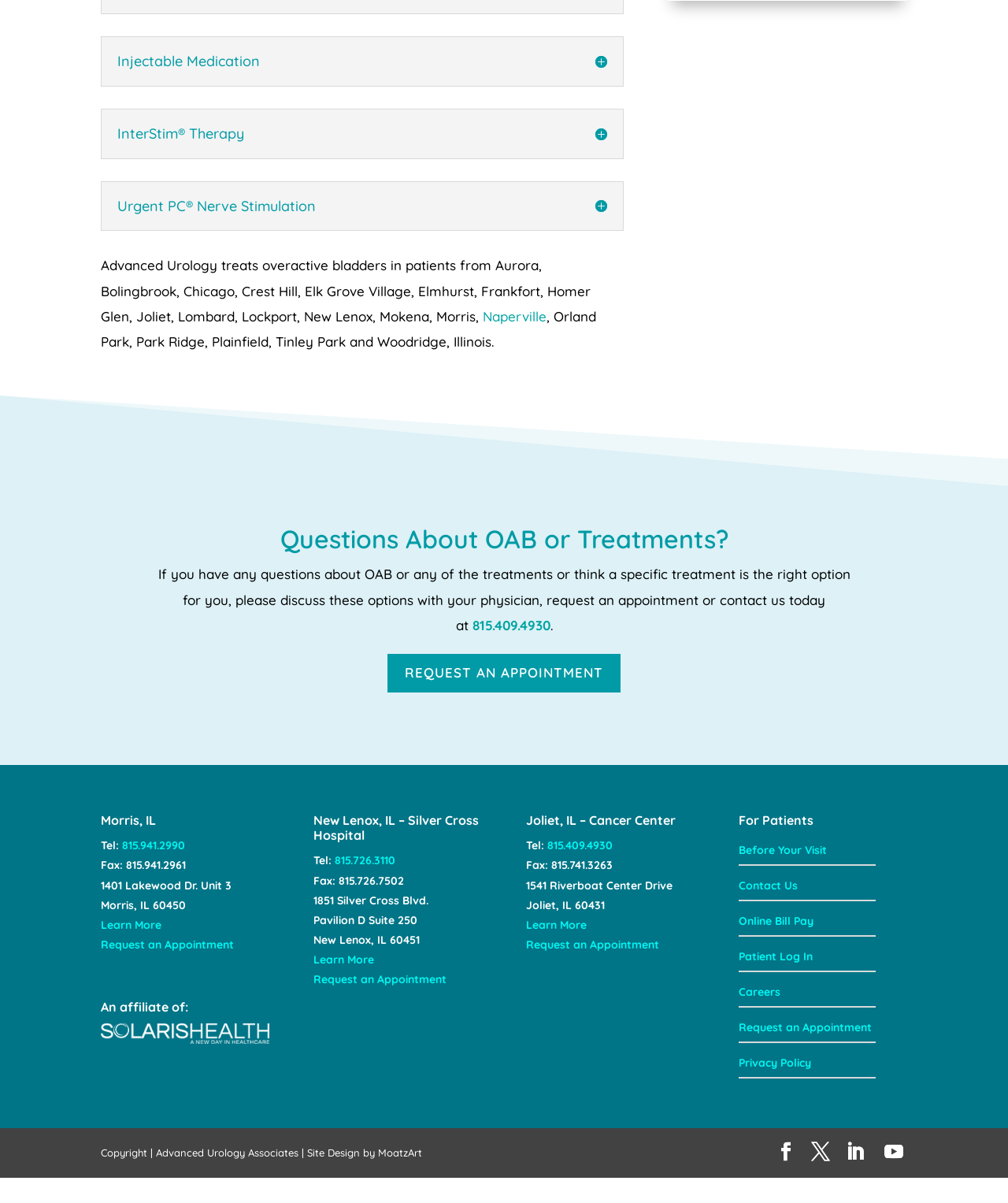Identify the bounding box coordinates necessary to click and complete the given instruction: "Request an appointment".

[0.384, 0.544, 0.616, 0.576]